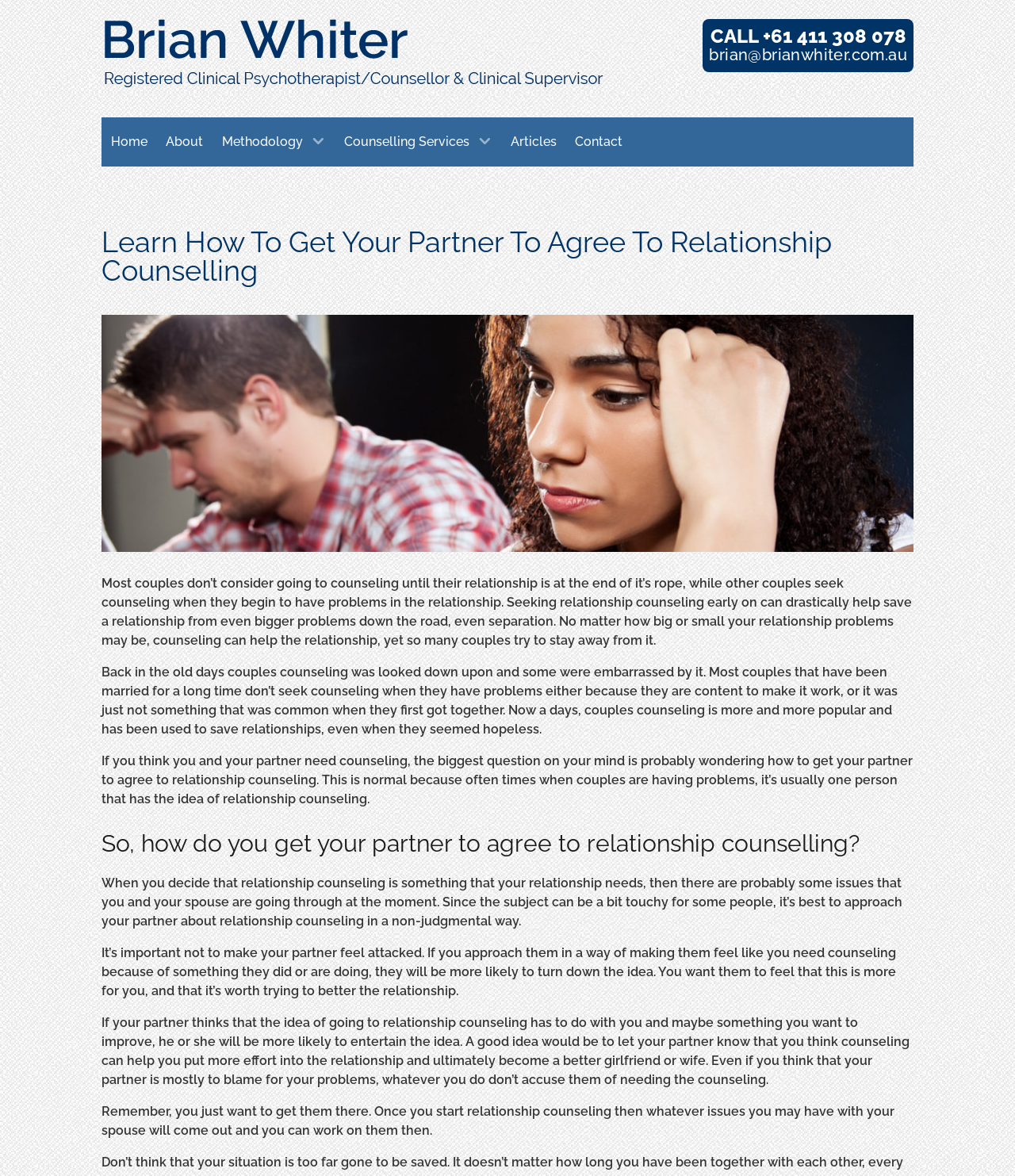Find the bounding box coordinates of the clickable region needed to perform the following instruction: "Click the 'Home' link". The coordinates should be provided as four float numbers between 0 and 1, i.e., [left, top, right, bottom].

[0.1, 0.1, 0.154, 0.142]